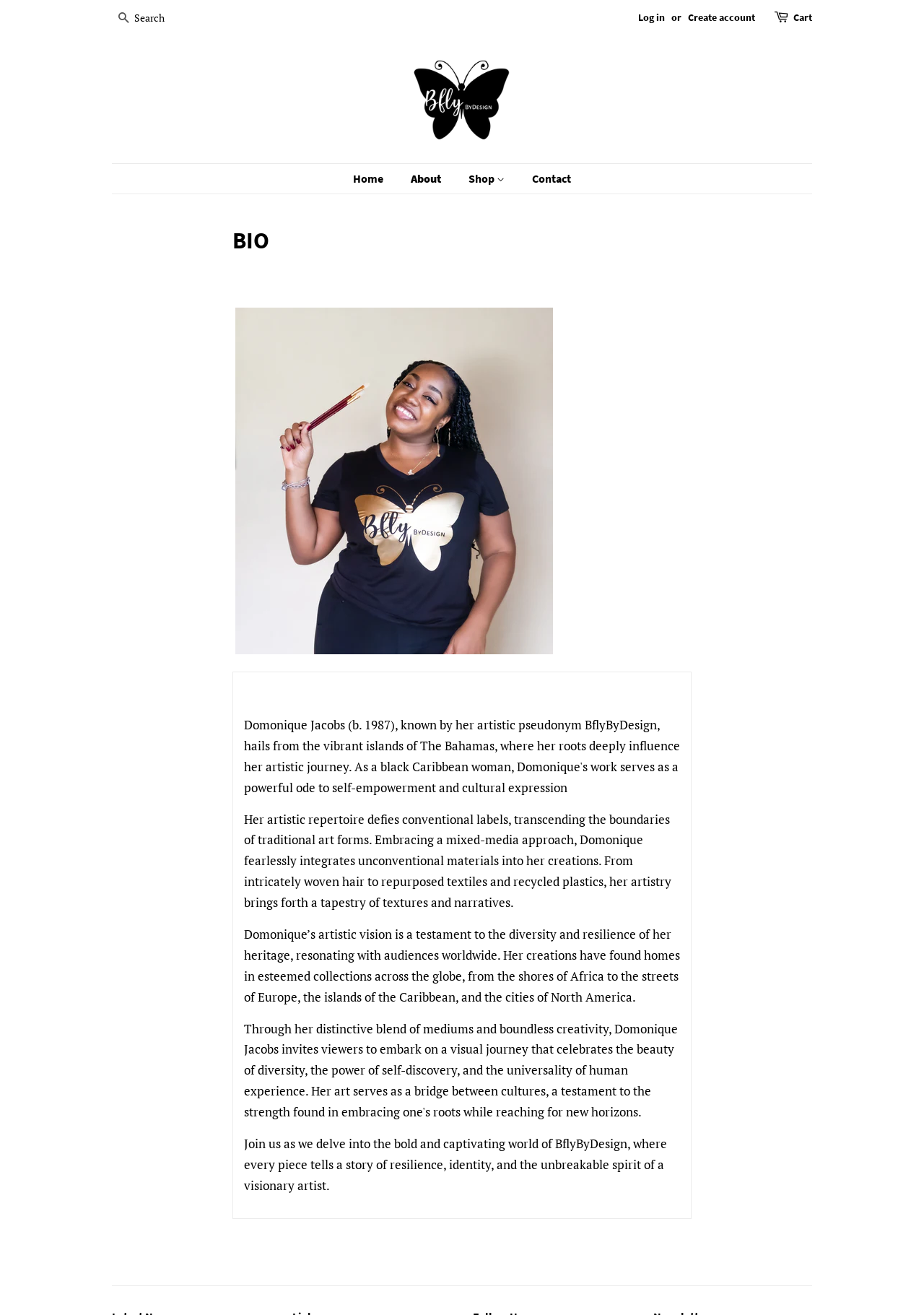Locate the bounding box coordinates of the clickable element to fulfill the following instruction: "click the HOME link". Provide the coordinates as four float numbers between 0 and 1 in the format [left, top, right, bottom].

None